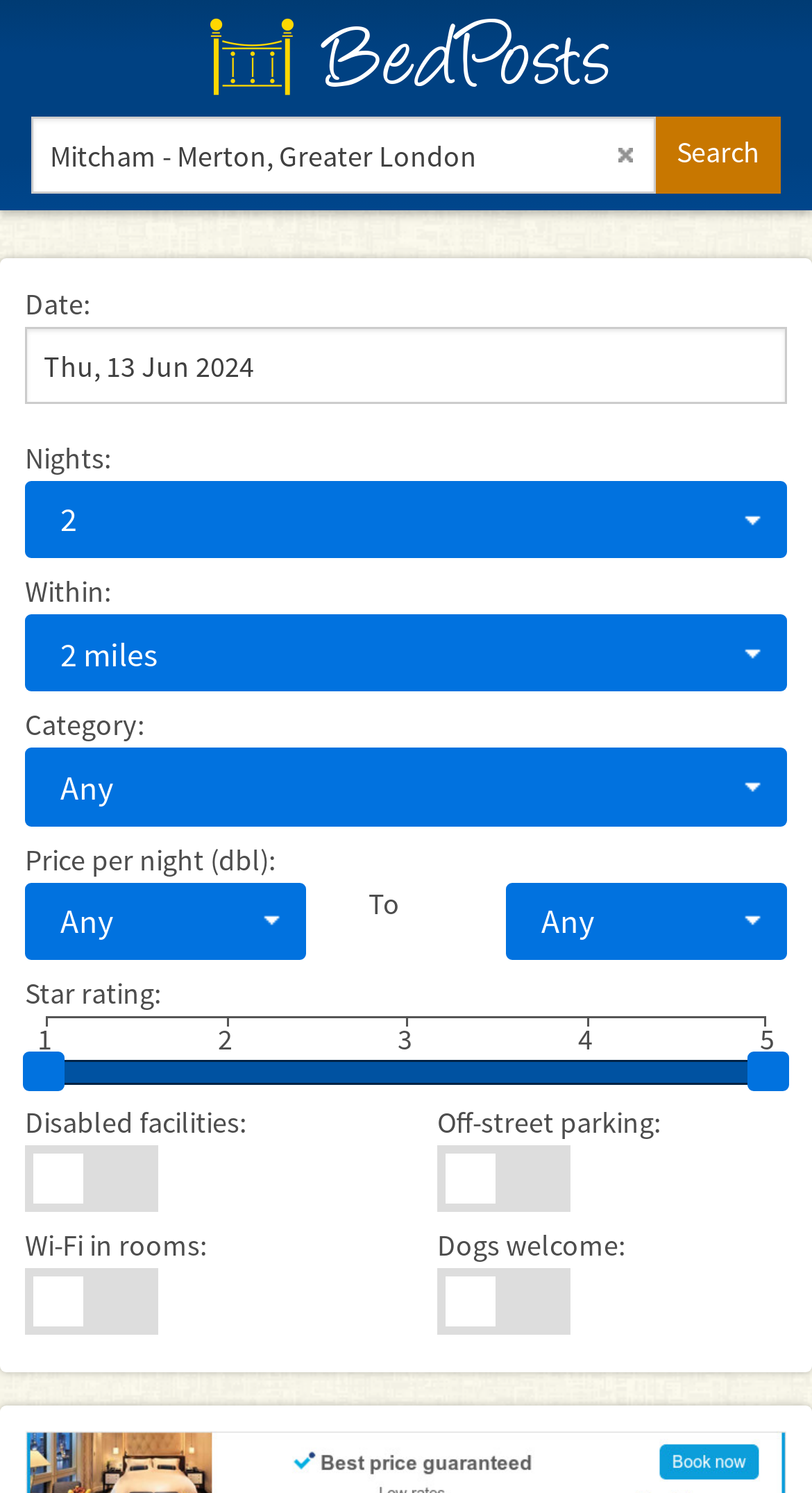Determine the bounding box coordinates for the area you should click to complete the following instruction: "Enter town or hotel or postcode".

[0.038, 0.078, 0.808, 0.13]